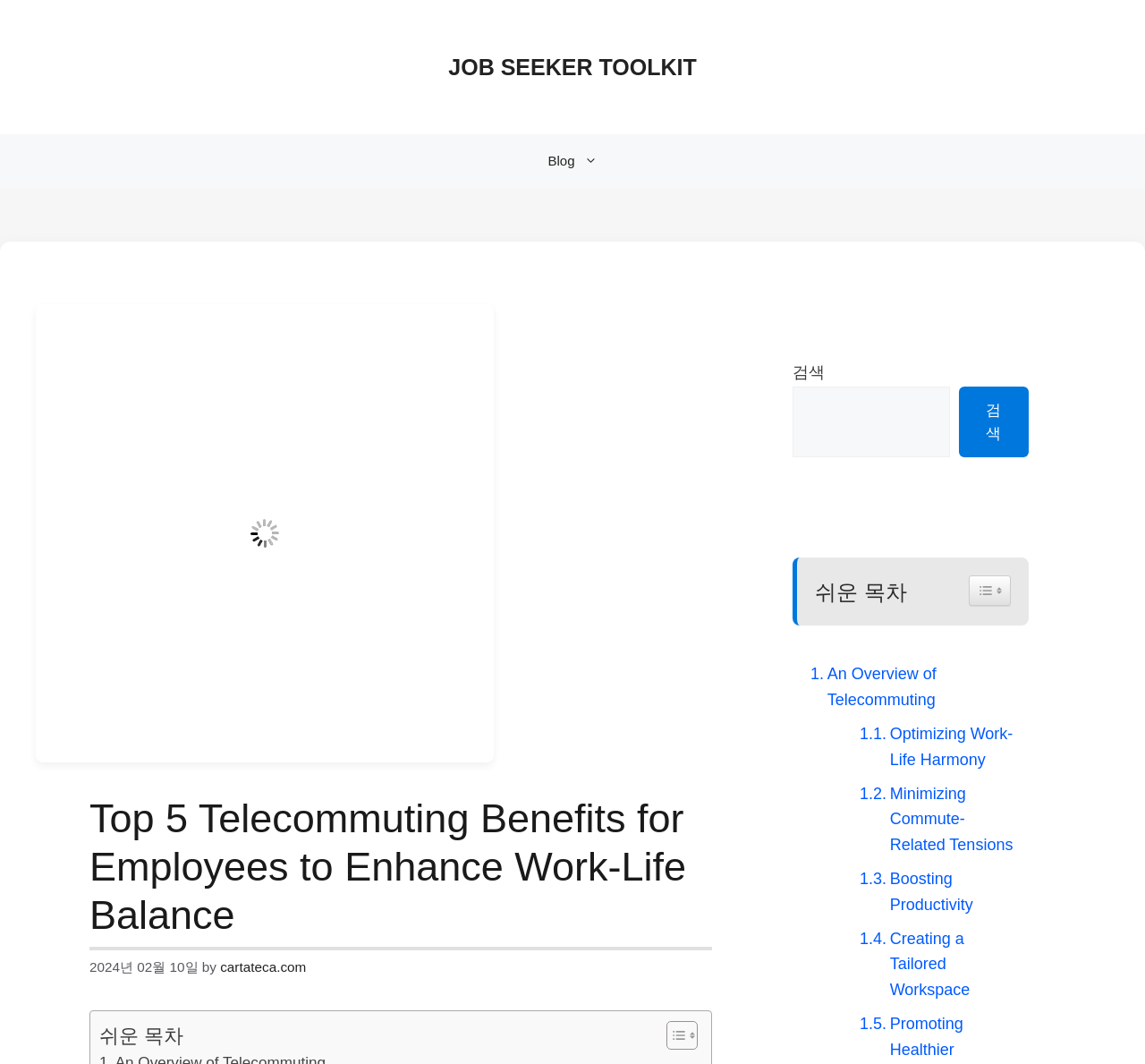Using the format (top-left x, top-left y, bottom-right x, bottom-right y), and given the element description, identify the bounding box coordinates within the screenshot: Boosting Productivity

[0.743, 0.814, 0.891, 0.863]